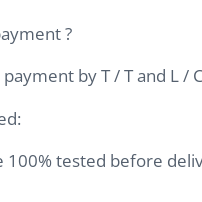Formulate a detailed description of the image content.

The image features an excerpt from a Q&A section on a webpage, likely related to manufacturing or product specifications. It presents questions about payment terms and product testing standards. One question asks about the company's terms of payment, to which the answer indicates that payment is accepted through T/T (Telegraphic Transfer) and L/C (Letter of Credit). 

Following this, another question addresses the quality assurance process, confirming that all products undergo thorough testing before delivery. This information underscores the company's commitment to quality and reliability, aimed at reassuring potential customers about their purchasing decisions. The text is presented in a structured format, highlighting an informative and professional approach to customer inquiries.